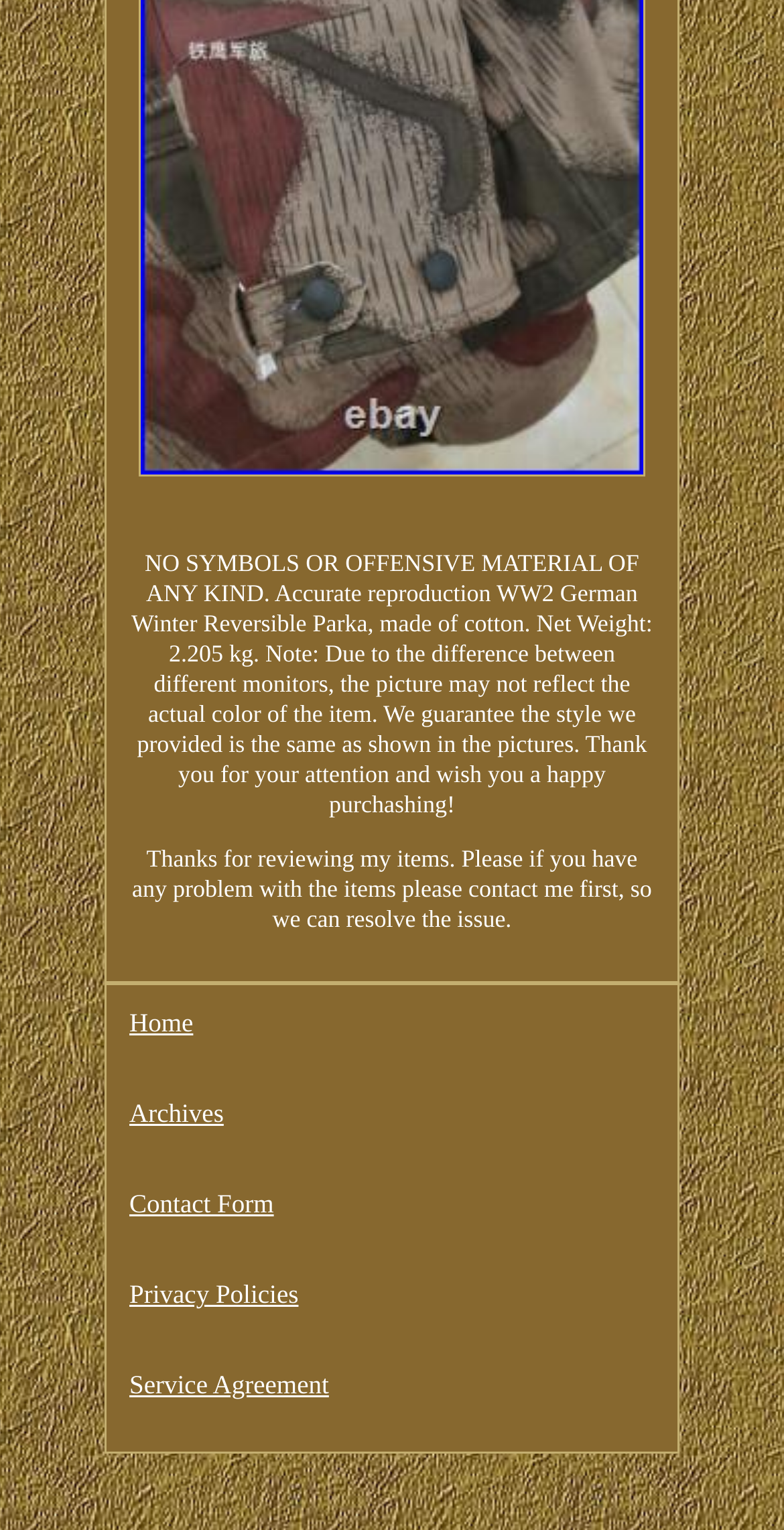Answer the question below in one word or phrase:
What is the seller's policy on color accuracy?

no guarantee